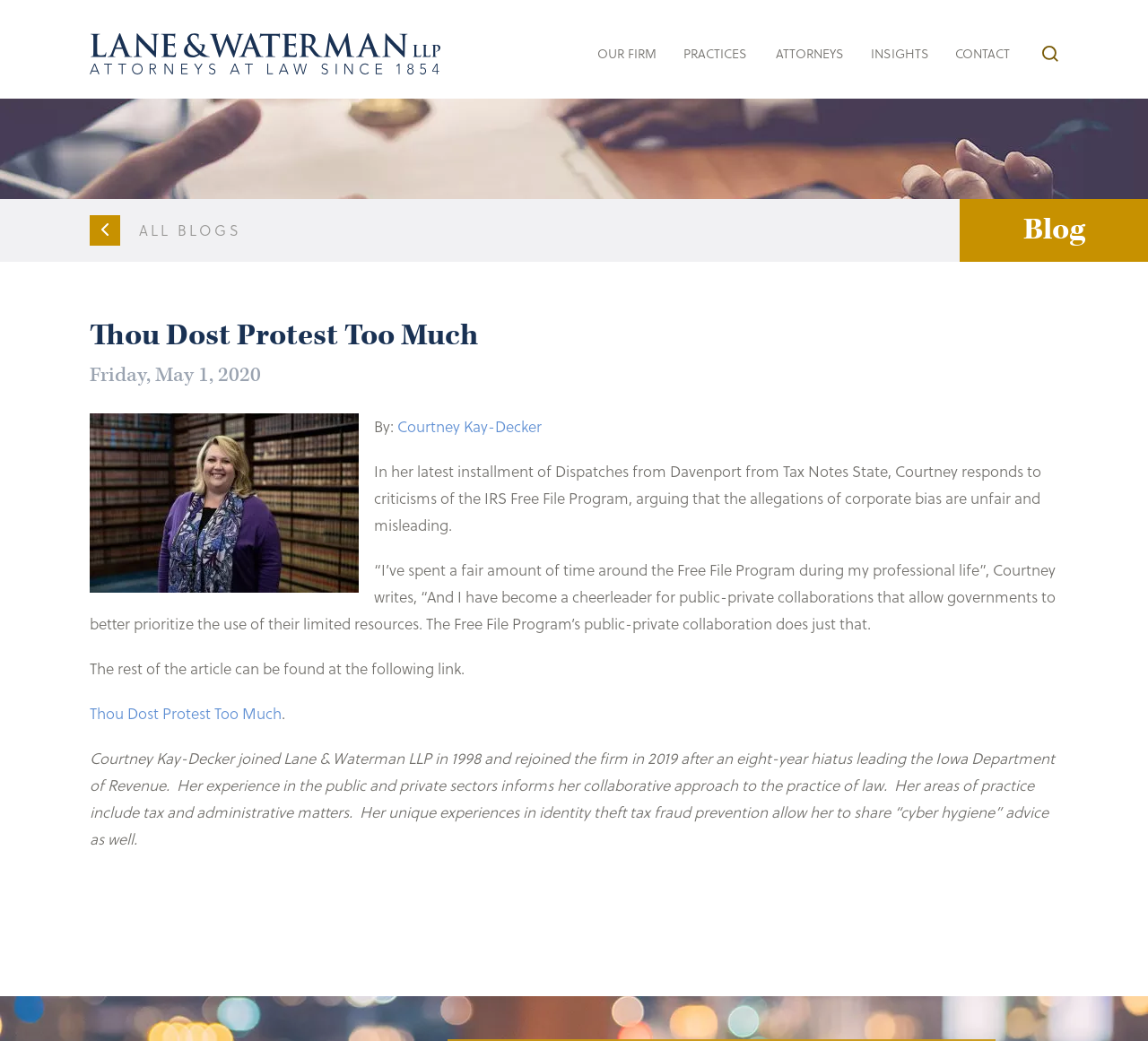Find the bounding box coordinates for the element that must be clicked to complete the instruction: "search for something". The coordinates should be four float numbers between 0 and 1, indicated as [left, top, right, bottom].

[0.891, 0.03, 0.912, 0.071]